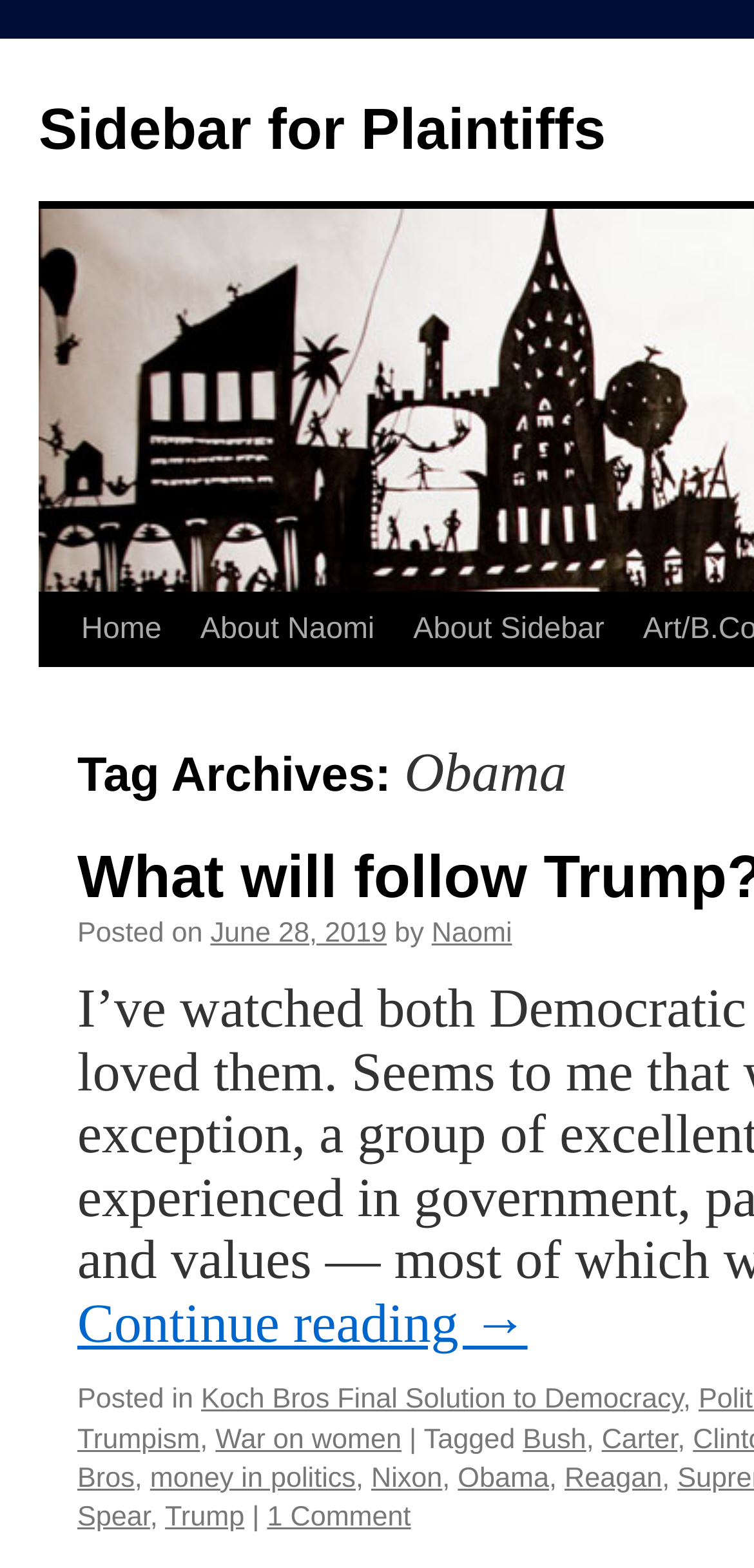From the element description: "About Naomi", extract the bounding box coordinates of the UI element. The coordinates should be expressed as four float numbers between 0 and 1, in the order [left, top, right, bottom].

[0.222, 0.379, 0.466, 0.472]